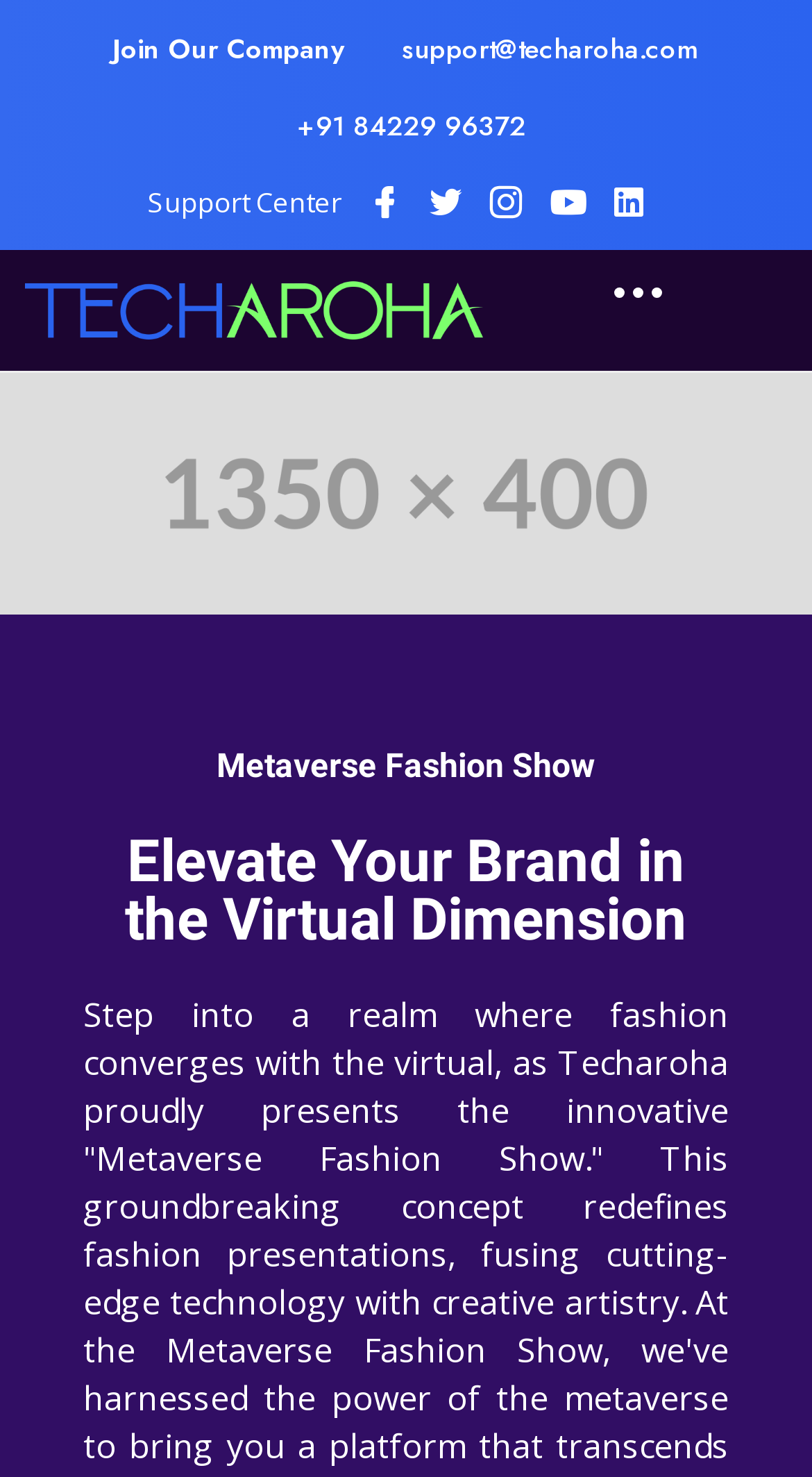What is the contact email address?
Answer the question with a detailed explanation, including all necessary information.

The contact email address is 'support@techaroha.com', which is mentioned as a link on the webpage.